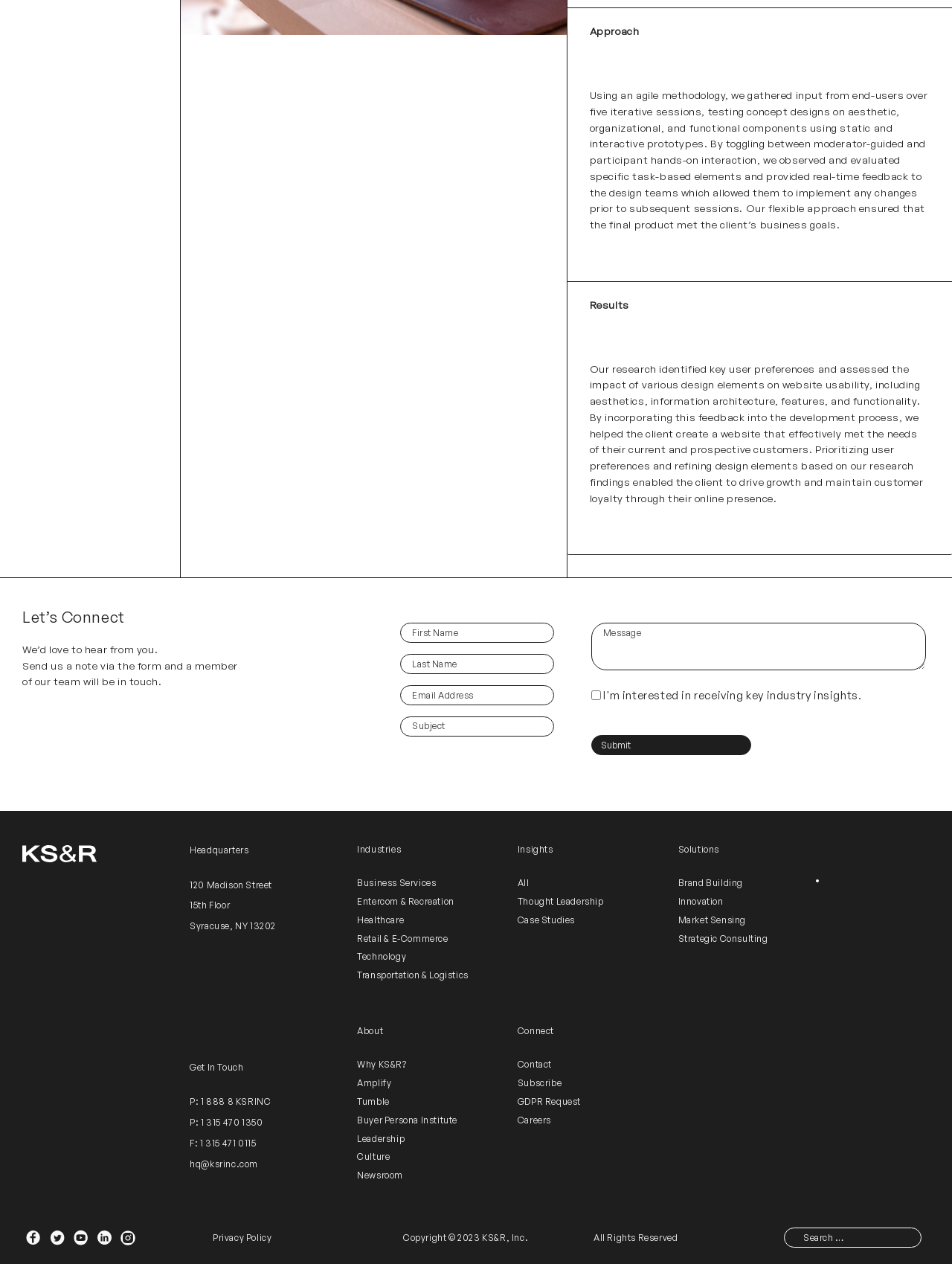Based on the description "Newsroom", find the bounding box of the specified UI element.

[0.375, 0.925, 0.423, 0.934]